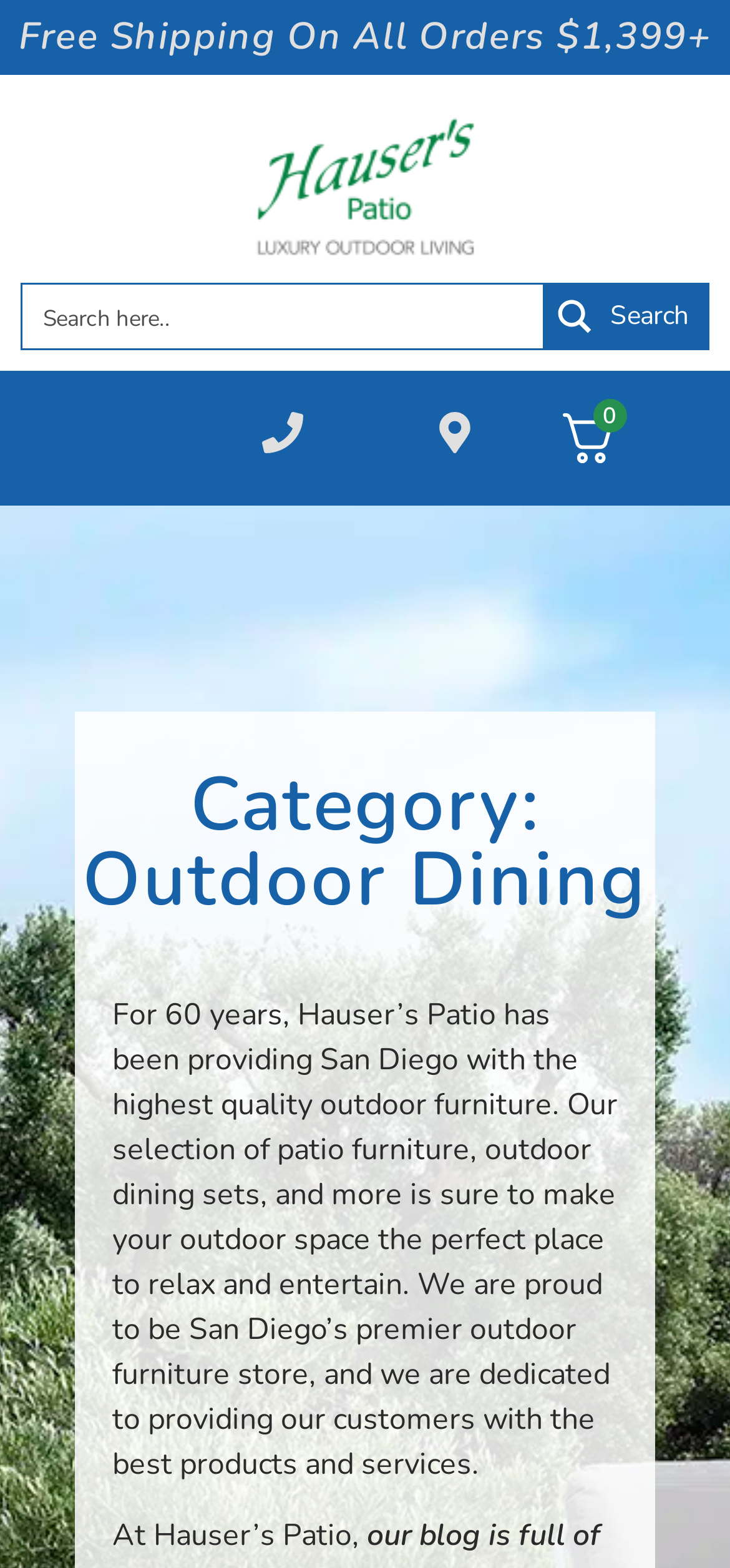Provide the bounding box coordinates in the format (top-left x, top-left y, bottom-right x, bottom-right y). All values are floating point numbers between 0 and 1. Determine the bounding box coordinate of the UI element described as: aria-label="Search input" name="phrase" placeholder="Search here.."

[0.059, 0.18, 0.721, 0.223]